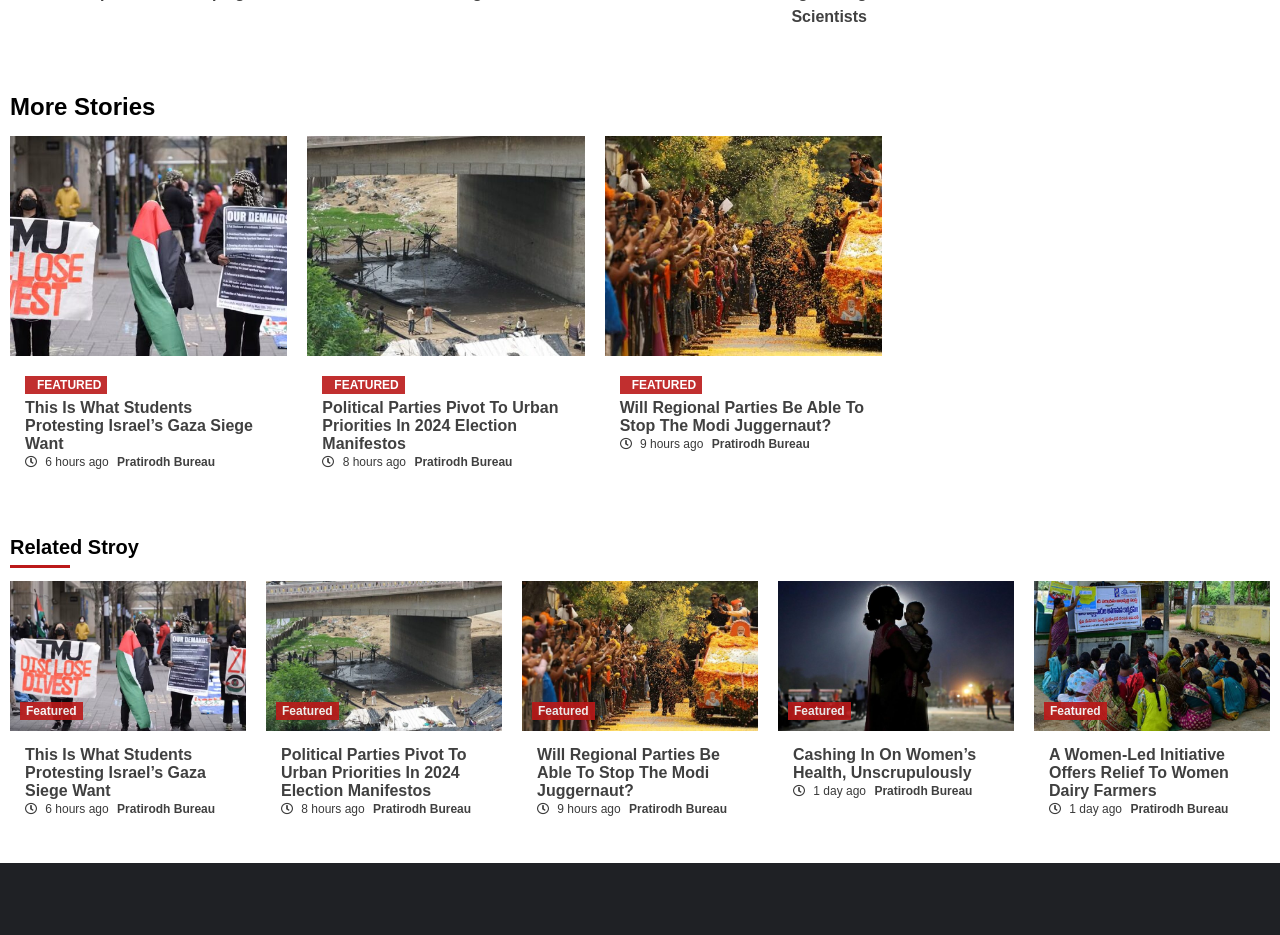Can you pinpoint the bounding box coordinates for the clickable element required for this instruction: "View the 'Political Parties Pivot To Urban Priorities In 2024 Election Manifestos' story"? The coordinates should be four float numbers between 0 and 1, i.e., [left, top, right, bottom].

[0.252, 0.426, 0.445, 0.484]